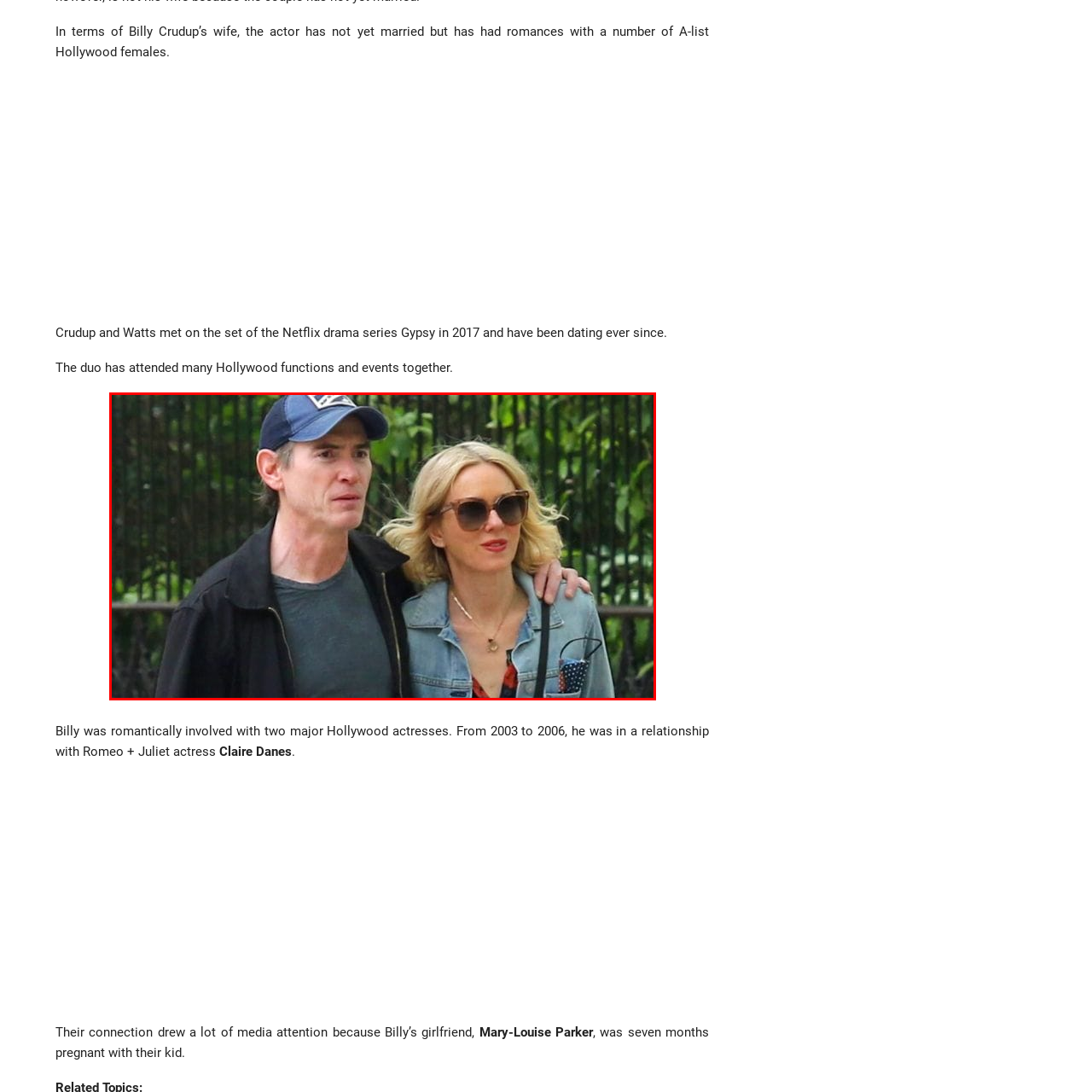Provide a comprehensive description of the image highlighted within the red bounding box.

The image features a candid moment of Billy Crudup and Naomi Watts walking together in a casual setting, showcasing their relationship as they stroll side by side. Crudup, sporting a dark jacket and a baseball cap, looks relaxed while conversing with Watts, who is wearing stylish sunglasses and a light denim jacket over a floral top. Their body language suggests a close and comfortable bond, indicative of their romantic partnership that began after they met on the set of the Netflix drama series *Gypsy* in 2017. The couple has been spotted attending various Hollywood events together, often drawing attention due to their high-profile status.